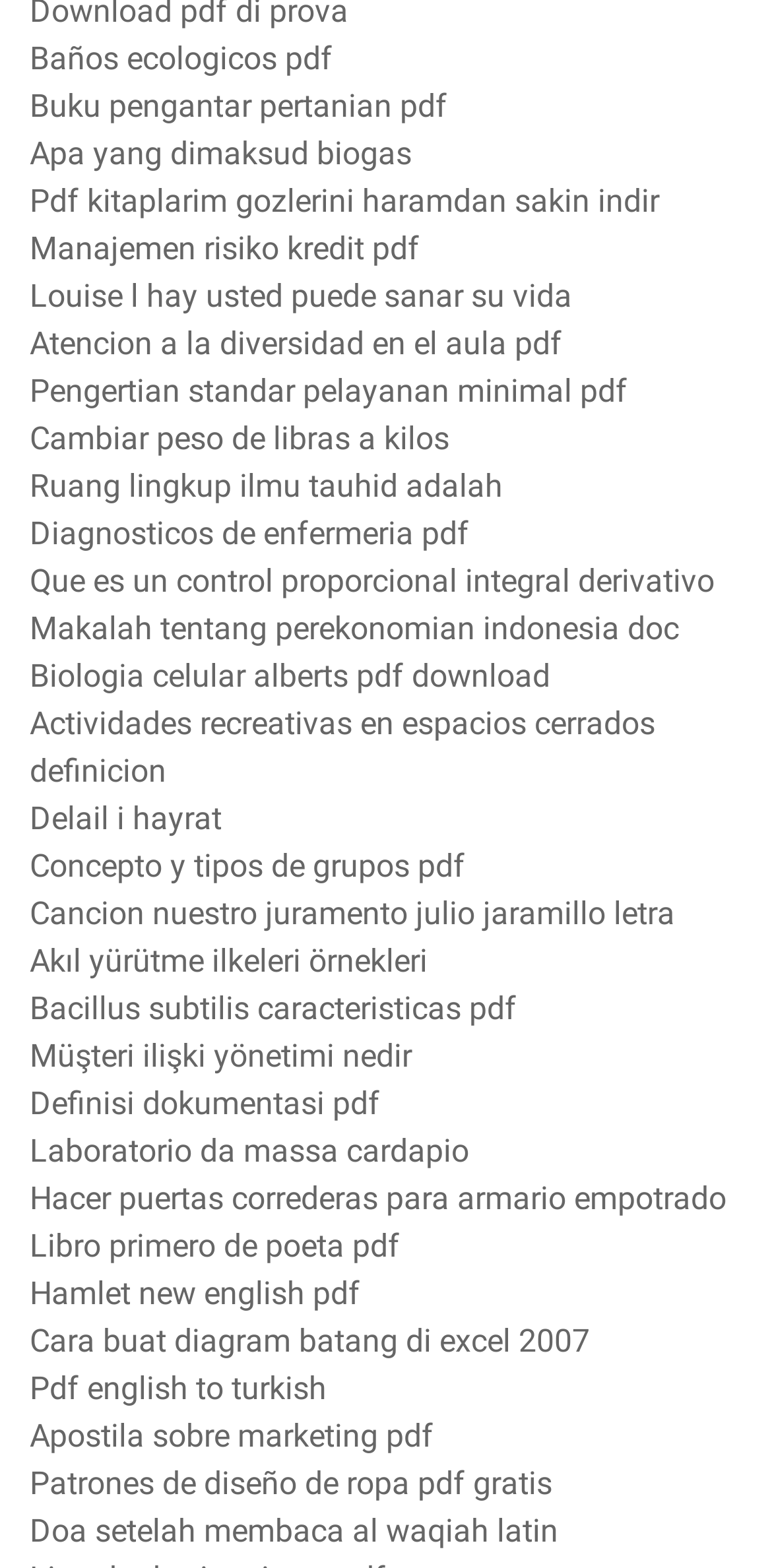Based on the image, please respond to the question with as much detail as possible:
Are there any links related to biology?

I found a link with the text 'Biologia celular alberts pdf download', which suggests that there is at least one link related to biology on this webpage.